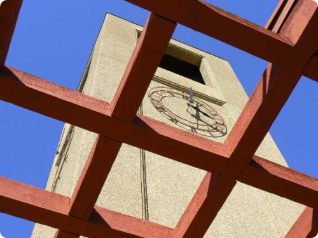Answer succinctly with a single word or phrase:
What is the material of the clock tower?

Textured, light-colored material